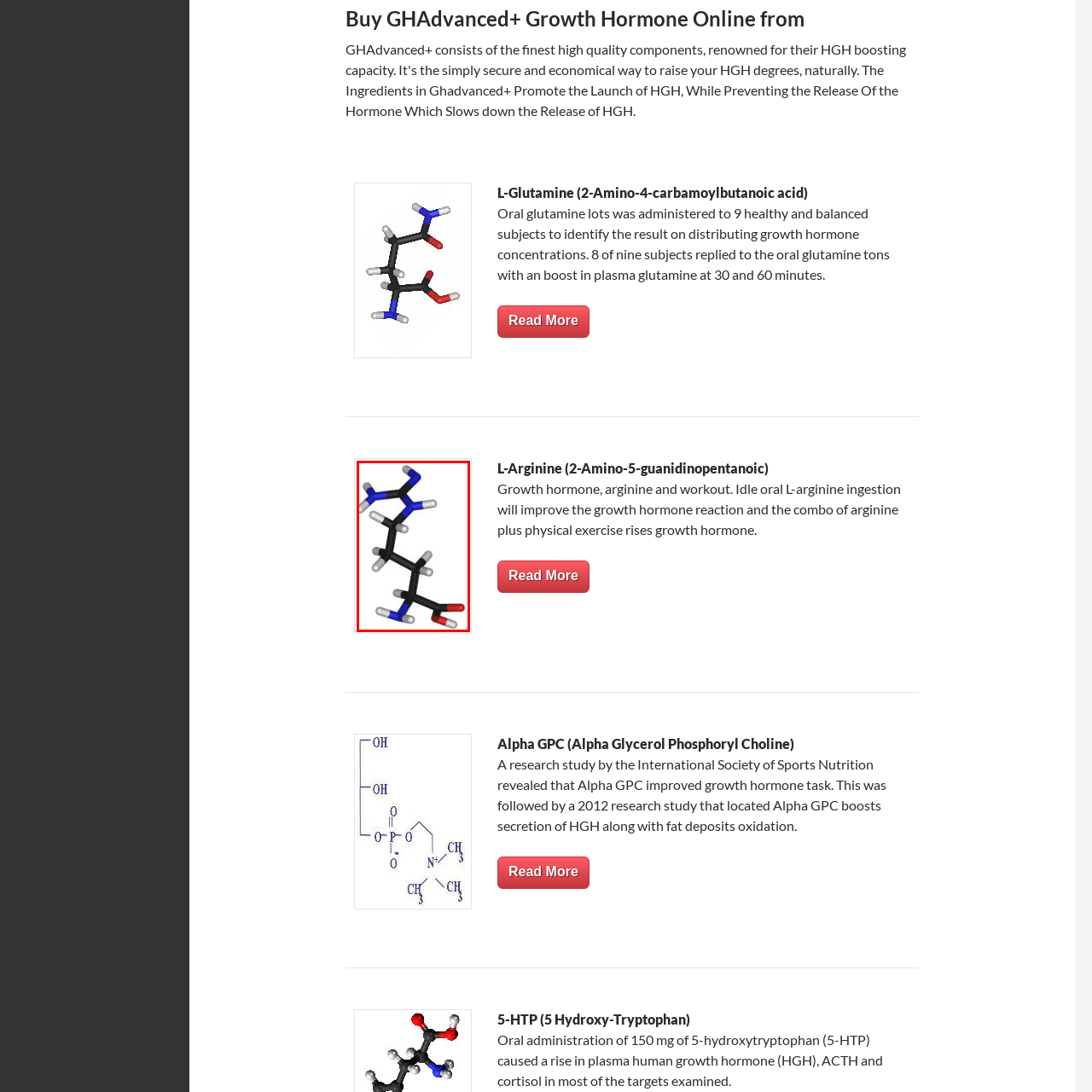Detail the features and components of the image inside the red outline.

The image depicts a molecular structure of L-Glutamine, an amino acid that plays a crucial role in various metabolic processes in the body. Represented in a three-dimensional visualization, the molecule showcases distinct colored atoms: black for carbon, blue for nitrogen, red for oxygen, and gray for hydrogen. L-Glutamine is known for its potential benefits in enhancing growth hormone concentrations and supporting muscle recovery, making it a popular supplement among athletes and those seeking to improve their physical performance. The structure highlights the connections between atoms, emphasizing its importance in biological functions and overall health.